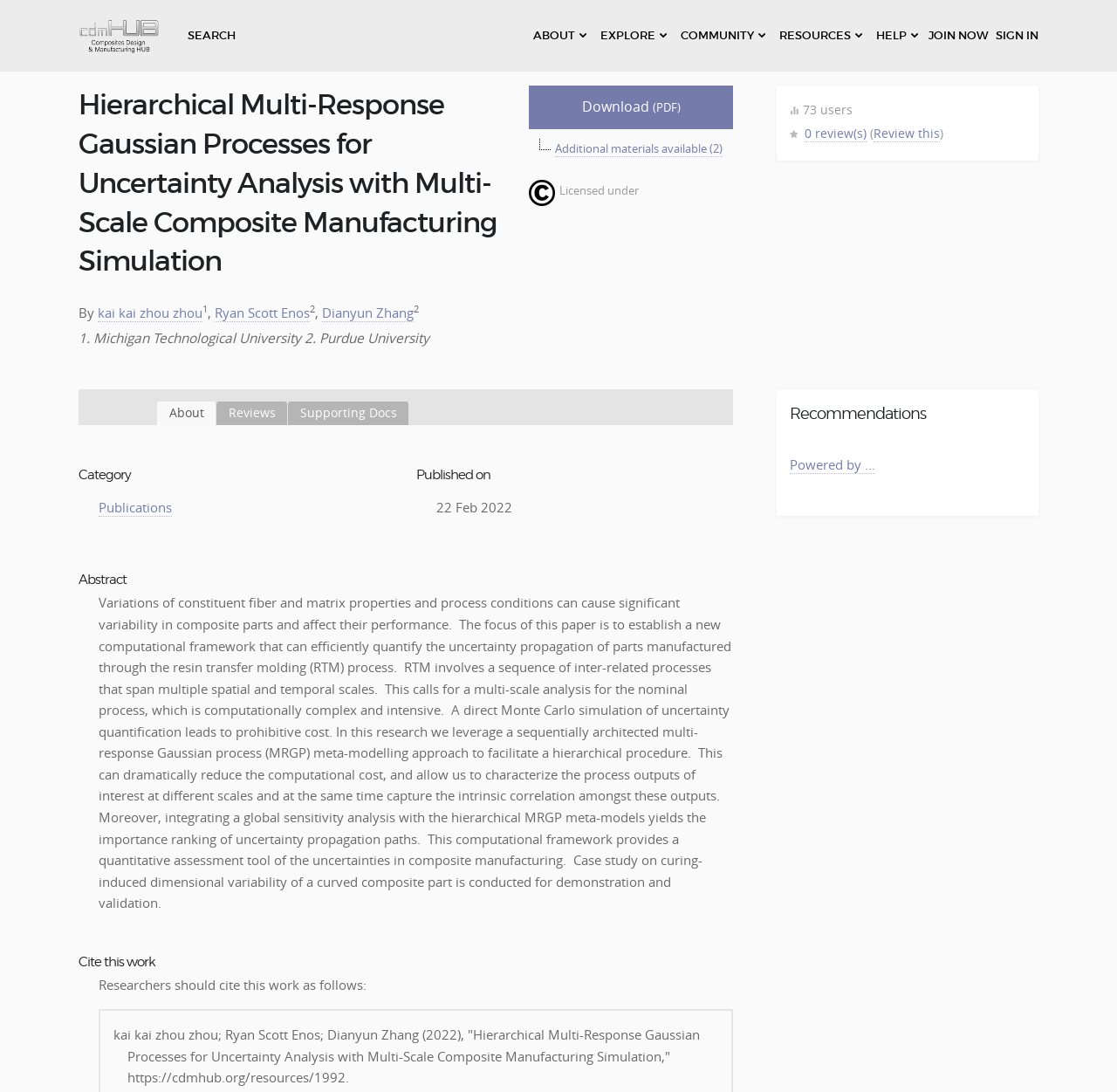Identify the bounding box coordinates for the region to click in order to carry out this instruction: "Click the 'JOIN NOW' button". Provide the coordinates using four float numbers between 0 and 1, formatted as [left, top, right, bottom].

[0.831, 0.017, 0.885, 0.05]